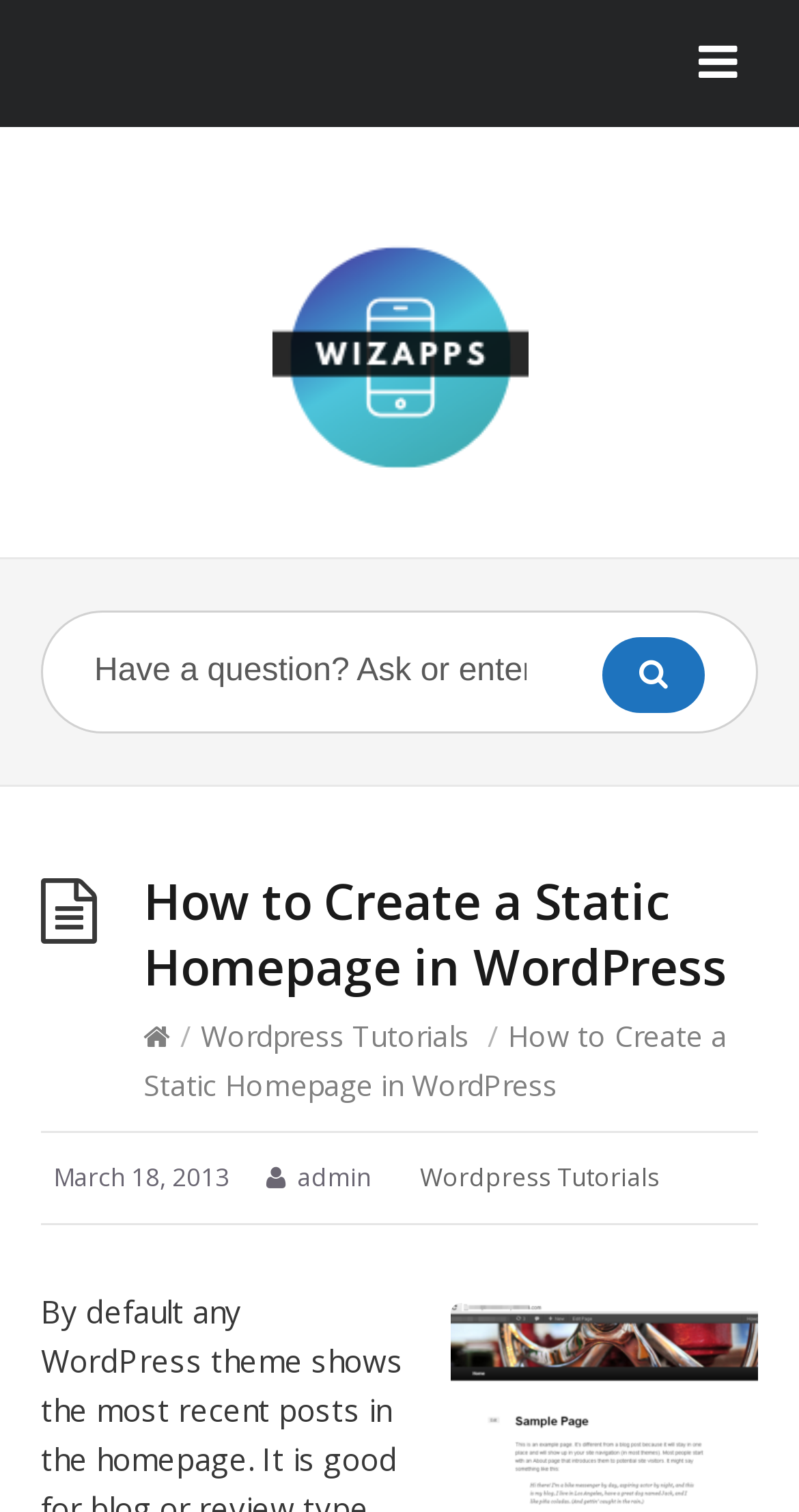What is the category of the article?
Please provide a comprehensive answer to the question based on the webpage screenshot.

The article is categorized under 'Wordpress Tutorials' as indicated by the link 'Wordpress Tutorials' above the article title.